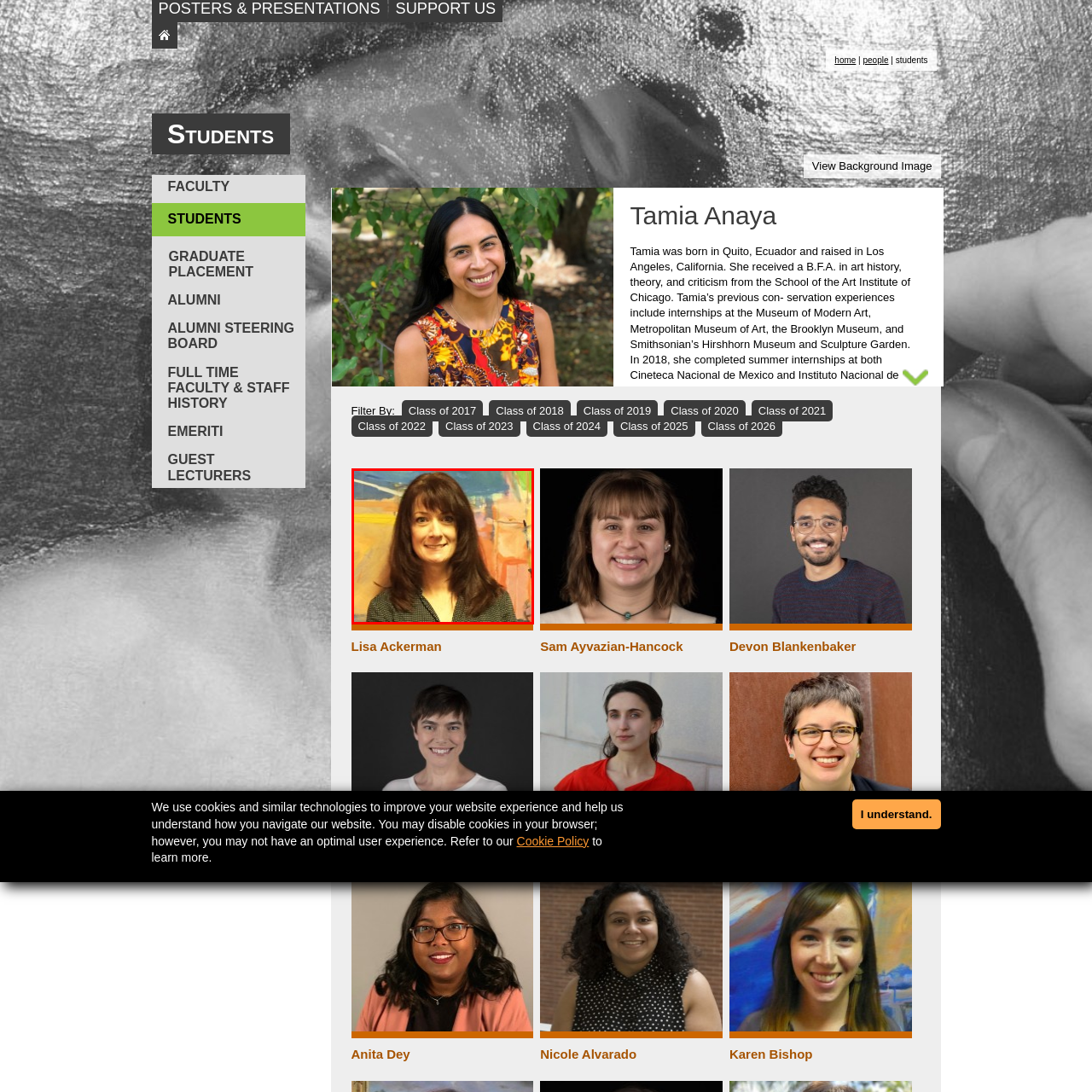Please examine the image within the red bounding box and provide an answer to the following question using a single word or phrase:
What is the purpose of this image?

To showcase her academic and professional journey